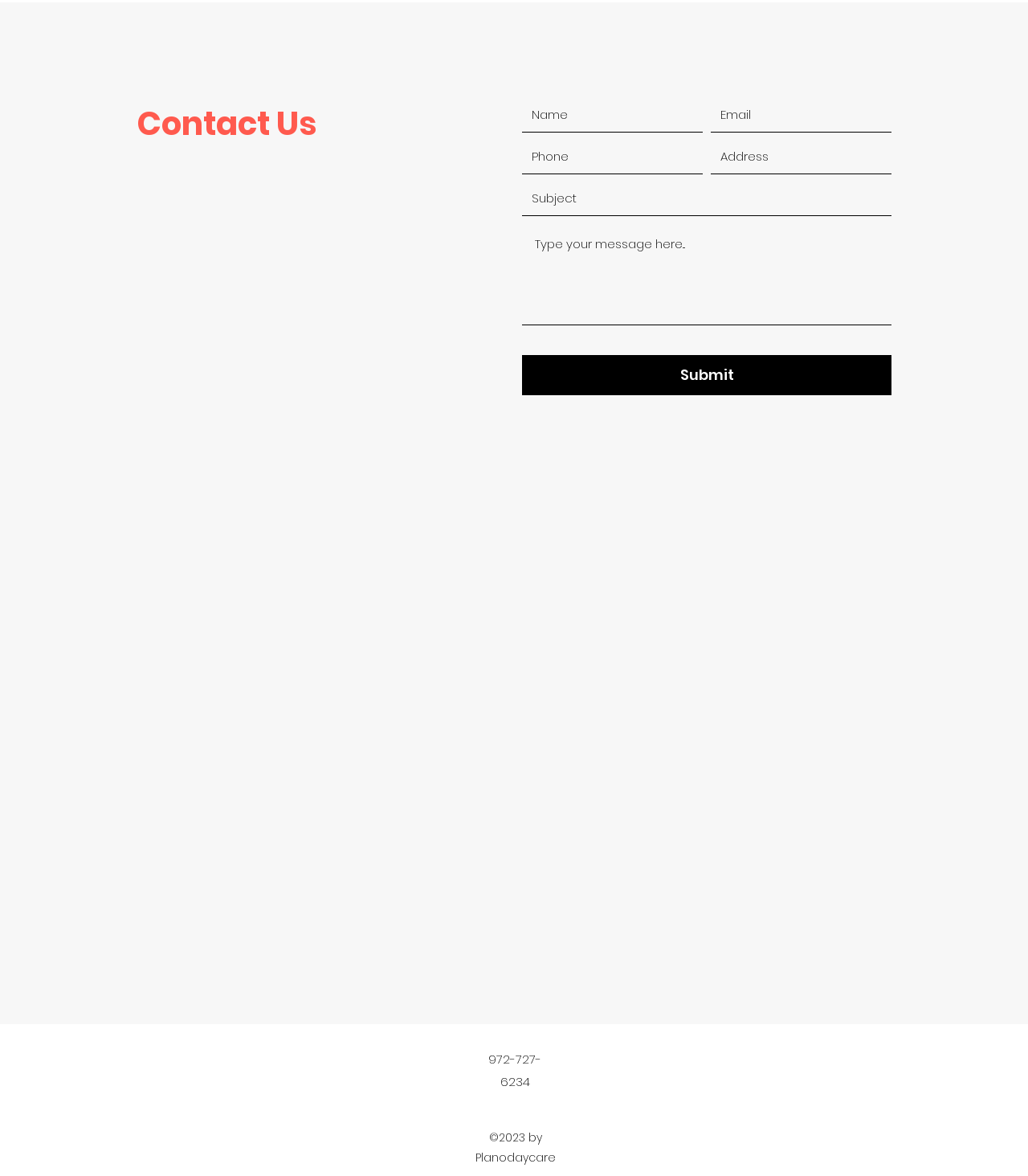What is the purpose of the form?
From the details in the image, provide a complete and detailed answer to the question.

The form is used to contact the organization, as indicated by the heading 'Contact Us' and the presence of fields for name, email, phone, address, and subject.